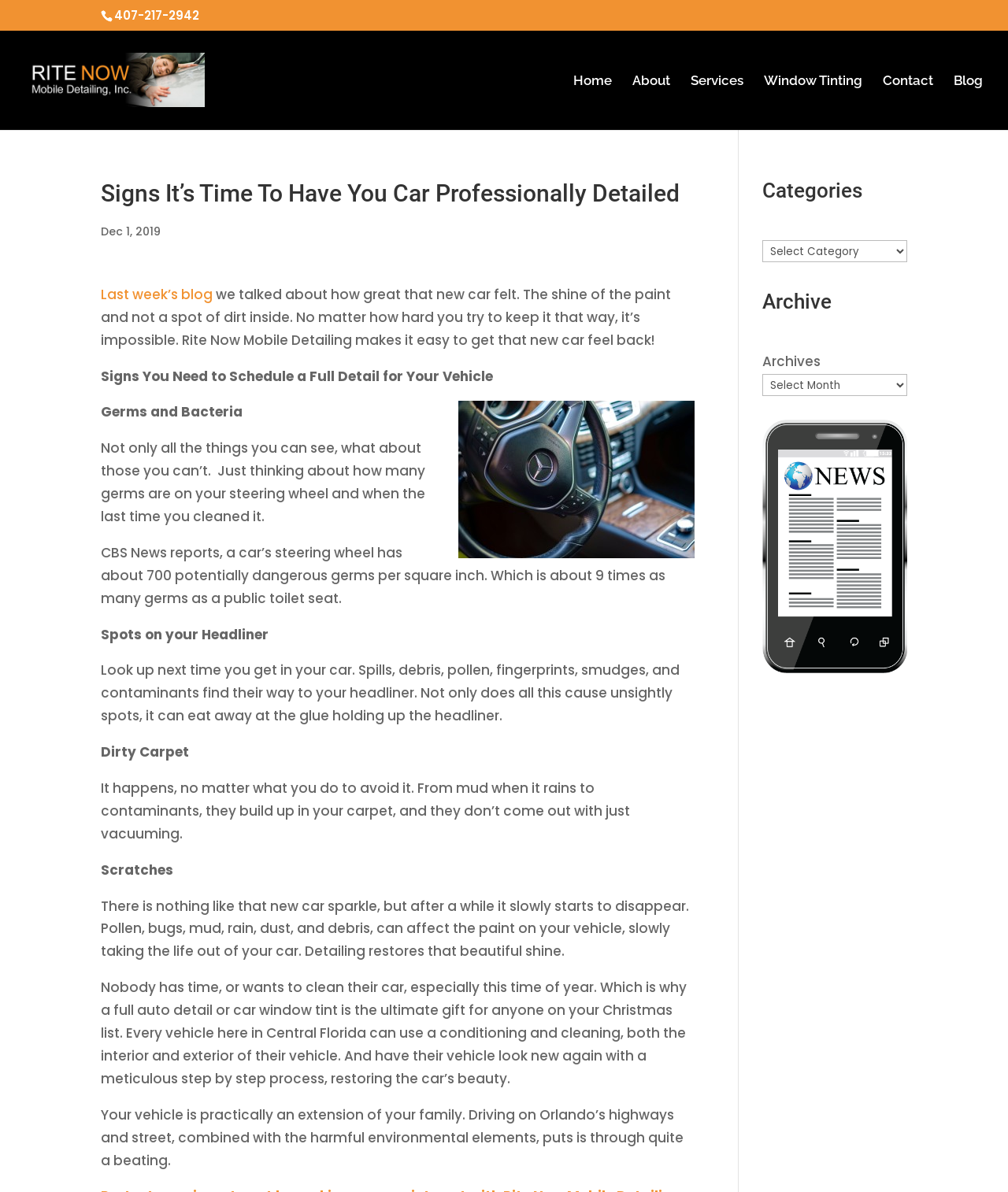Pinpoint the bounding box coordinates of the area that must be clicked to complete this instruction: "View archives".

[0.756, 0.314, 0.9, 0.332]